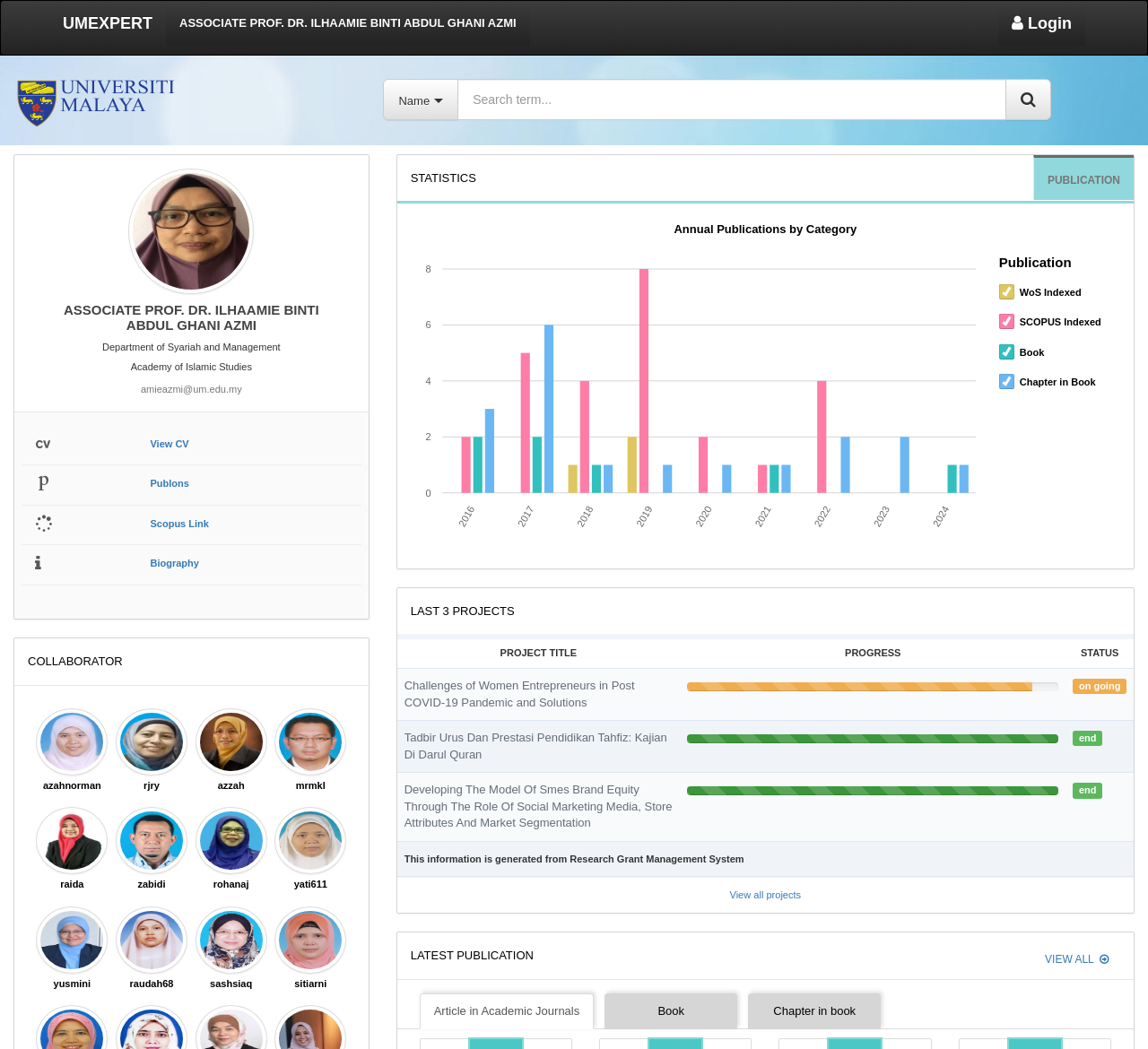Provide the bounding box coordinates of the UI element that matches the description: "aria-label="Search"".

None